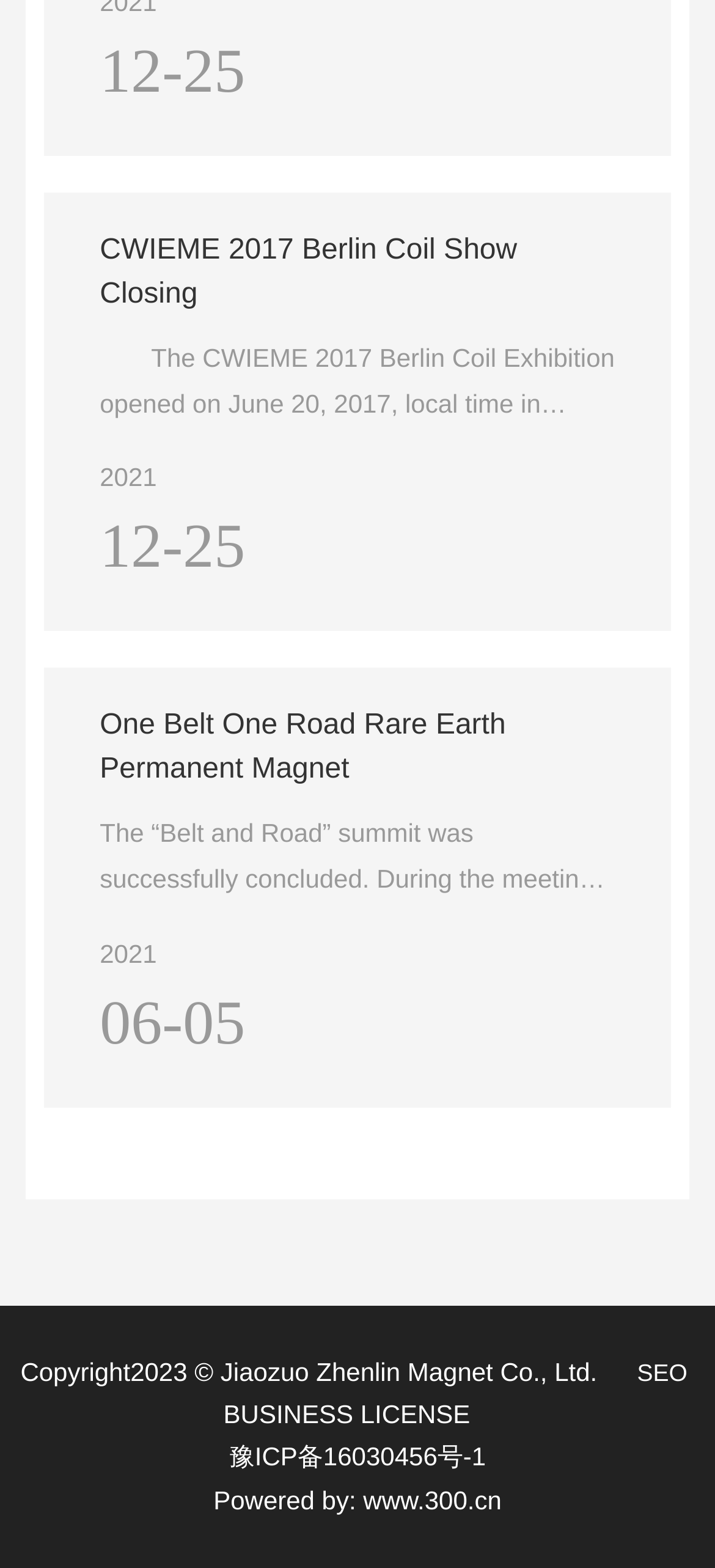Please find the bounding box coordinates (top-left x, top-left y, bottom-right x, bottom-right y) in the screenshot for the UI element described as follows: 豫ICP备16030456号-1

[0.0, 0.916, 1.0, 0.943]